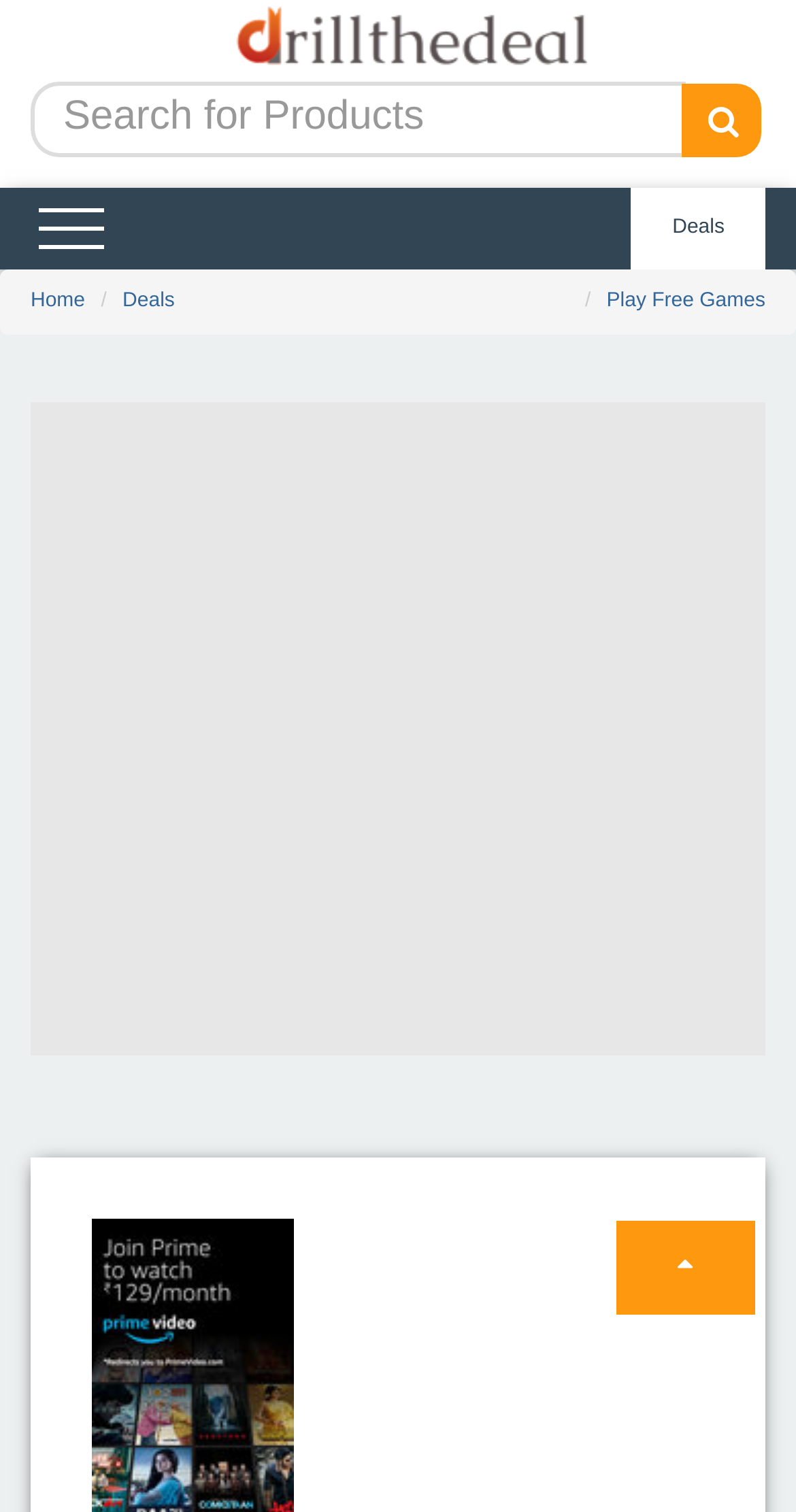Give a succinct answer to this question in a single word or phrase: 
Where is the logo of the website located?

Top left